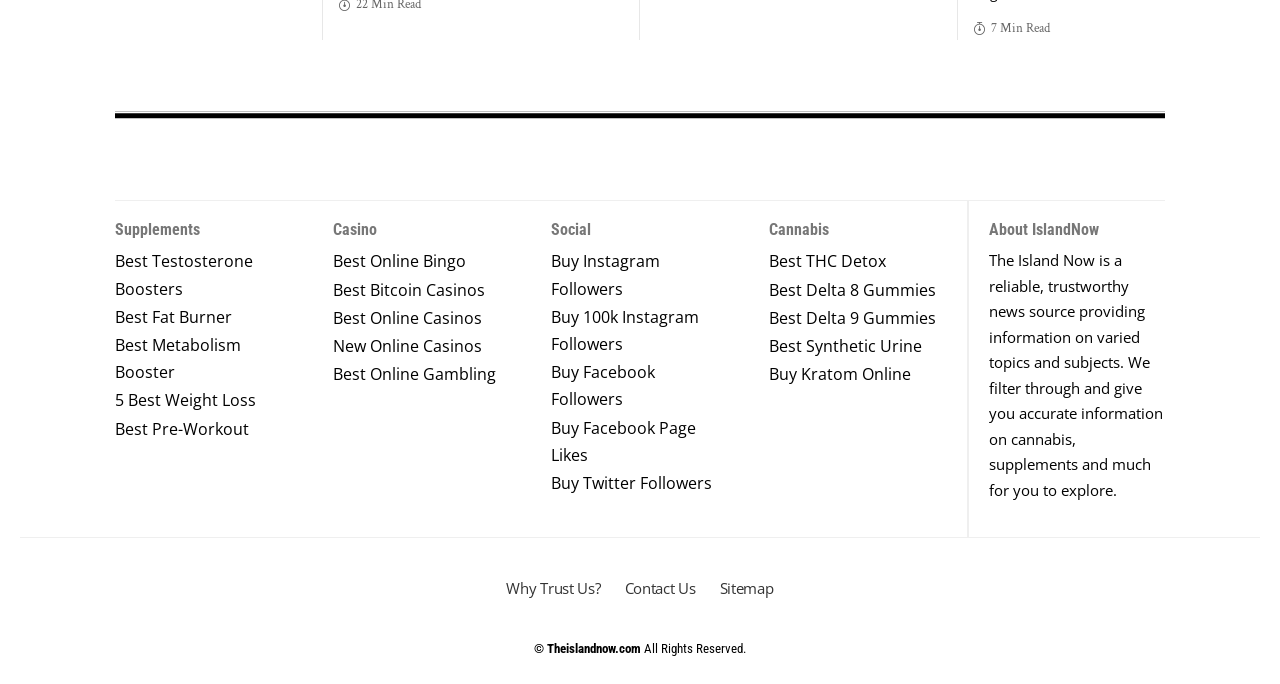What is the copyright information of the webpage?
Please use the visual content to give a single word or phrase answer.

All Rights Reserved